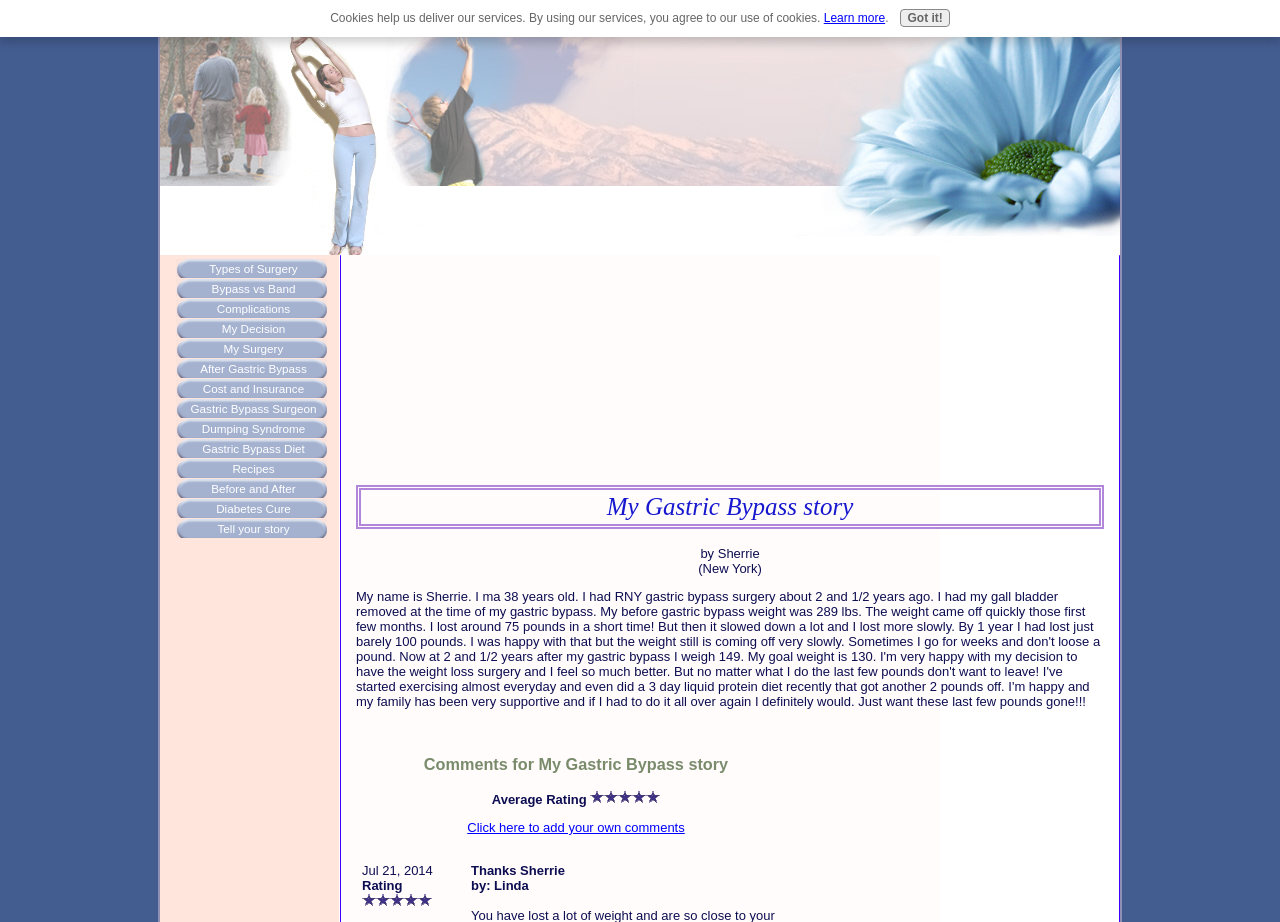Create an in-depth description of the webpage, covering main sections.

This webpage is about Sherrie's personal story of gastric bypass surgery. At the top, there is a heading "My Gastric Bypass story" followed by the author's name "by Sherrie" and her location "(New York)". Below the heading, there is an advertisement iframe.

On the left side of the page, there is a vertical list of 13 links, each related to gastric bypass surgery, such as "Types of Surgery", "Bypass vs Band", "Complications", and "My Decision". These links are positioned from top to bottom, taking up about a quarter of the page's width.

On the right side of the page, there is a section dedicated to comments. The heading "Comments for My Gastric Bypass story" is followed by an average rating of 5 stars, represented by 5 small star images. Below the rating, there is a link to add your own comments, accompanied by 5 more small star images.

At the very bottom of the page, there is a notification about cookies, stating that by using the services, you agree to the use of cookies. This notification is accompanied by a "Learn more" link and a "Got it!" button to dismiss the notification.